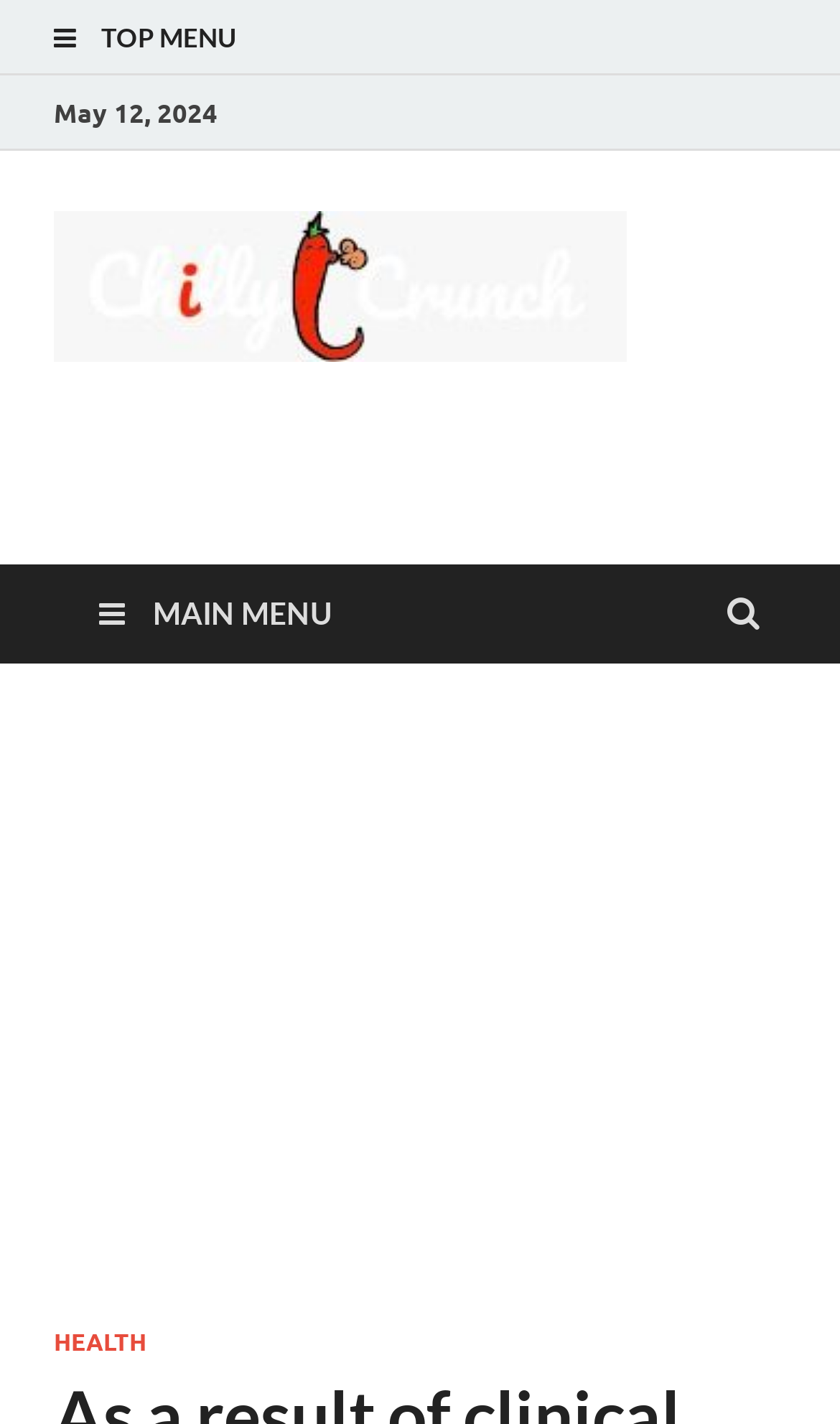Please determine the headline of the webpage and provide its content.

As a result of clinical depression, Senator Fetterman checks into the hospital